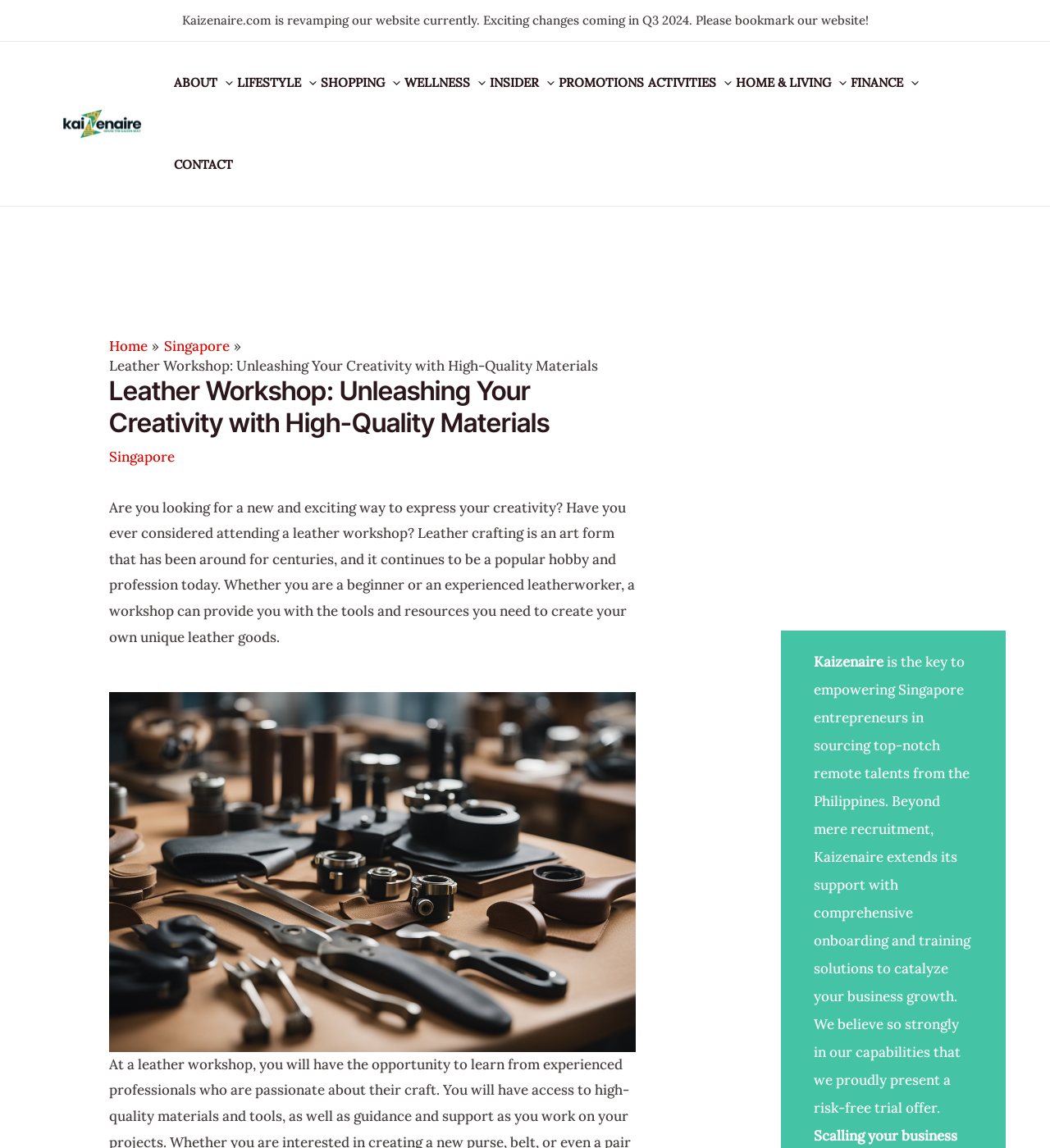Please identify the bounding box coordinates for the region that you need to click to follow this instruction: "Toggle the LIFESTYLE menu".

[0.226, 0.036, 0.305, 0.108]